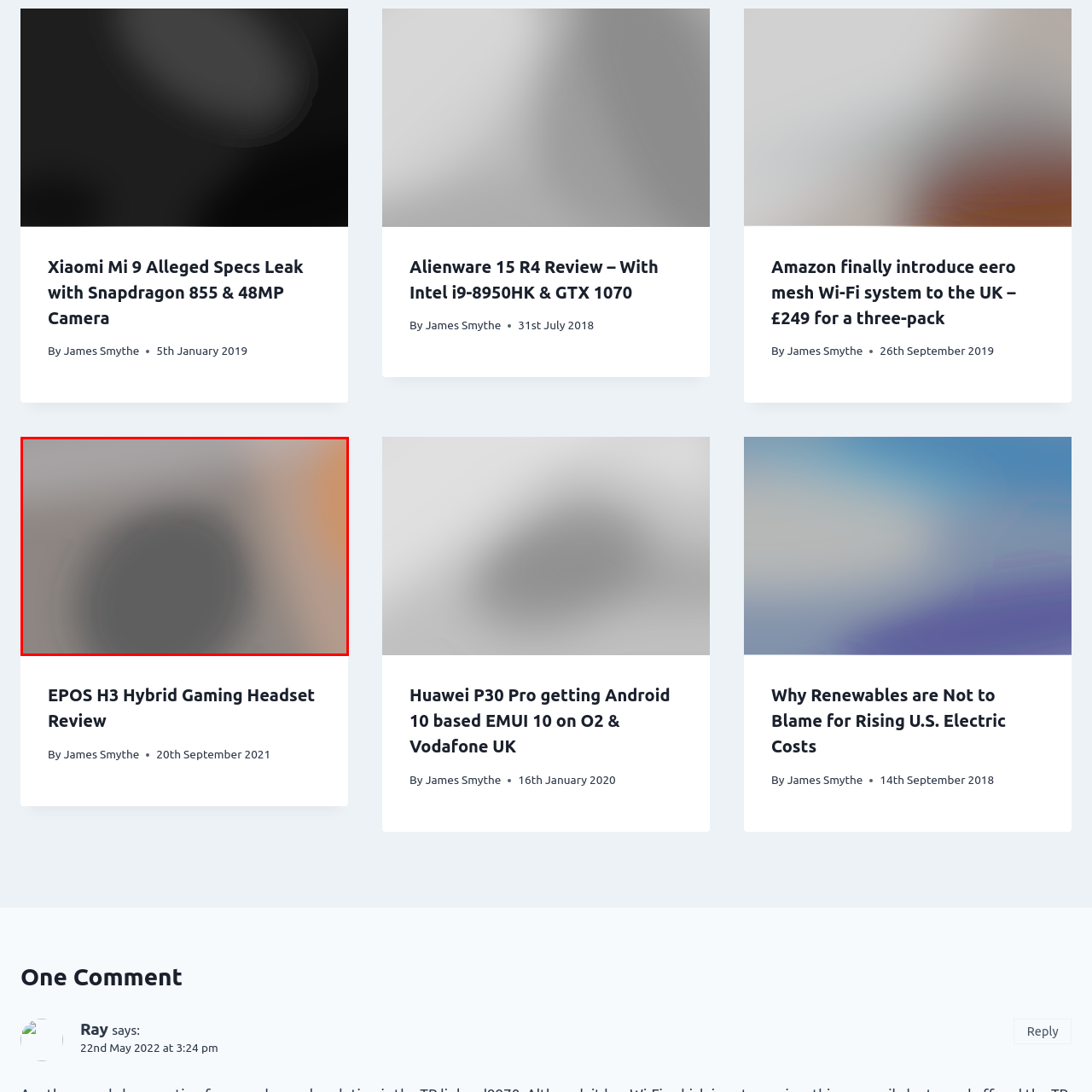When was the article published?
Inspect the image inside the red bounding box and answer the question with as much detail as you can.

The publication date of the article is mentioned in the caption as September 20, 2021, which indicates when the review of the EPOS H3 Hybrid Gaming Headset was published.